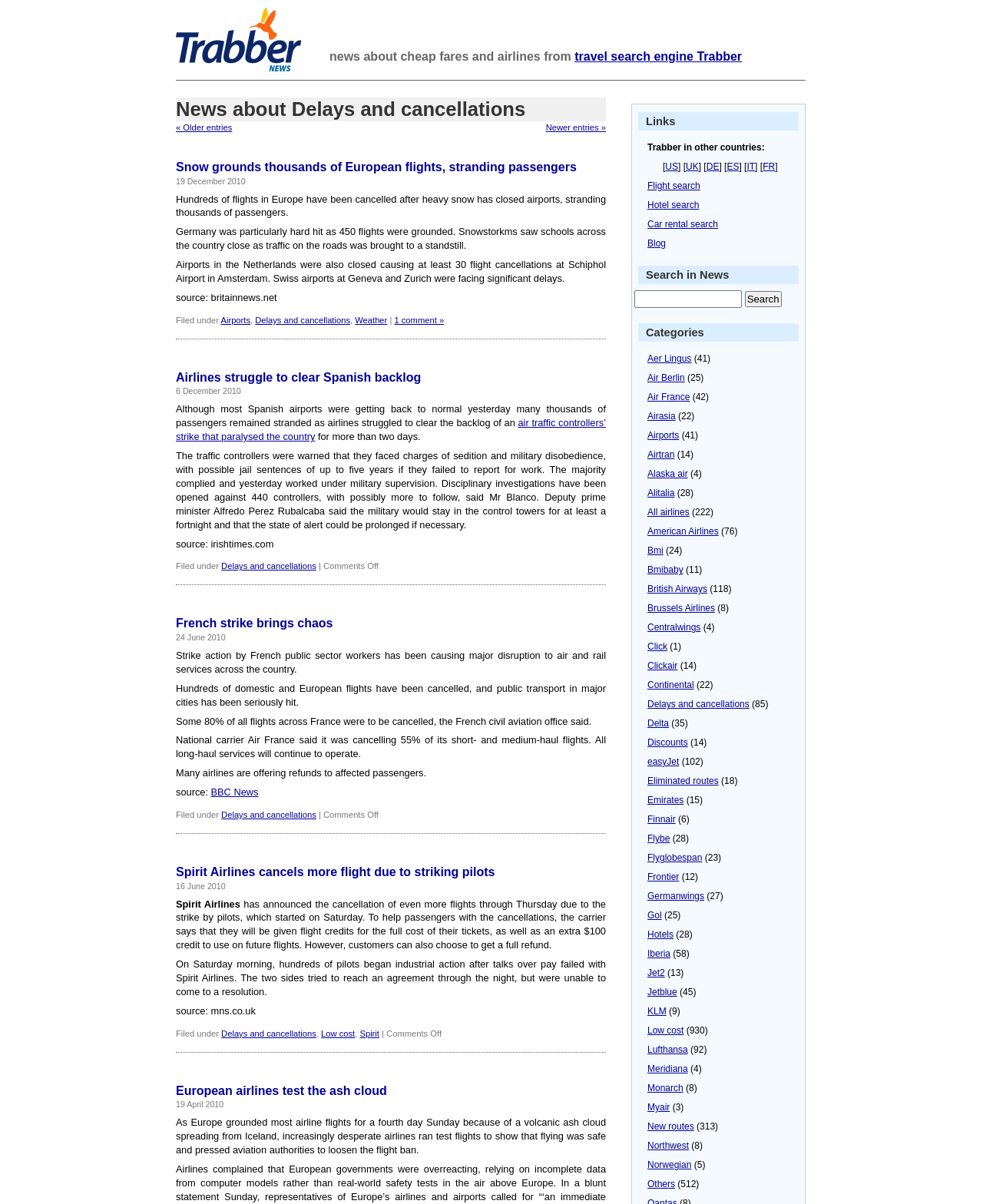What is the name of the news website?
Using the visual information, reply with a single word or short phrase.

Trabber News